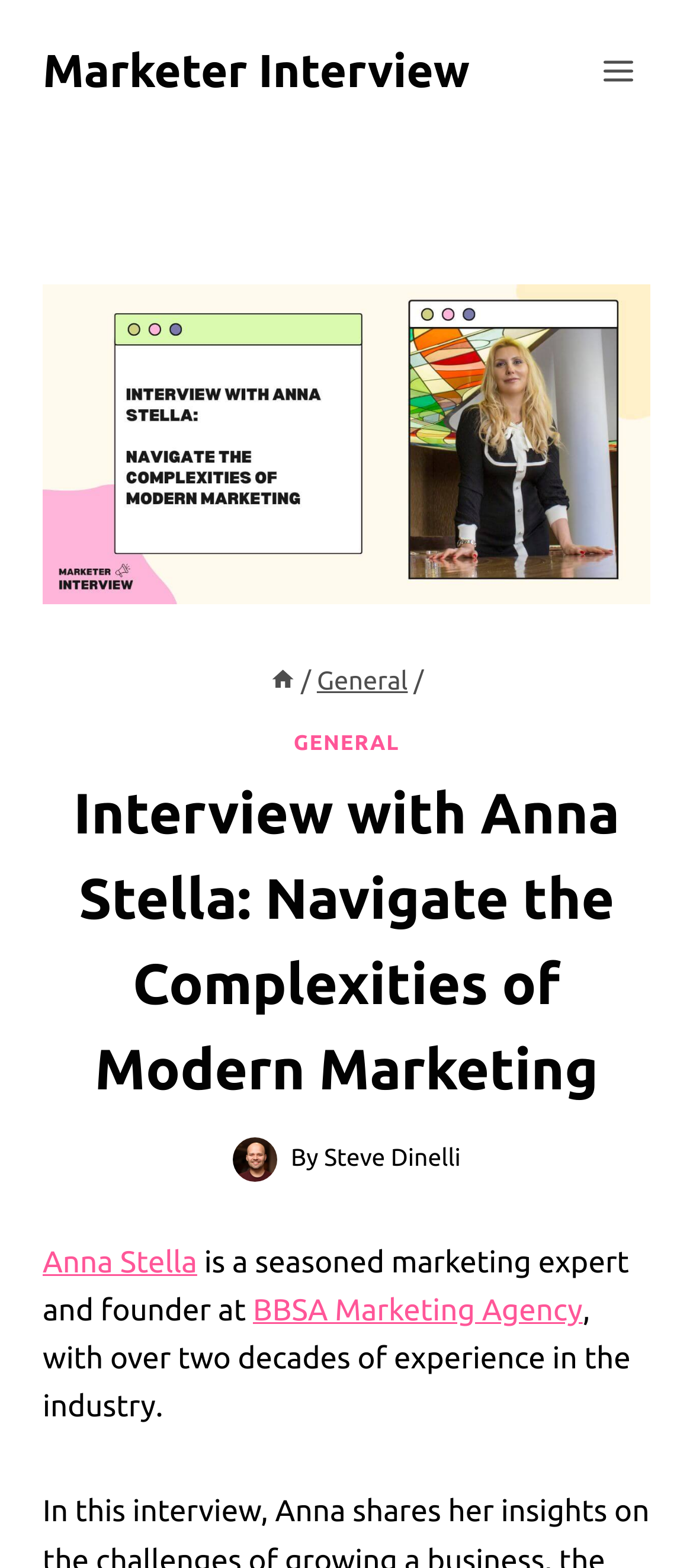Look at the image and answer the question in detail:
What is the position of the 'Open menu' button?

I found the answer by looking at the bounding box coordinates of the 'Open menu' button, which are [0.844, 0.028, 0.938, 0.063]. This suggests that the button is located at the top right corner of the webpage.